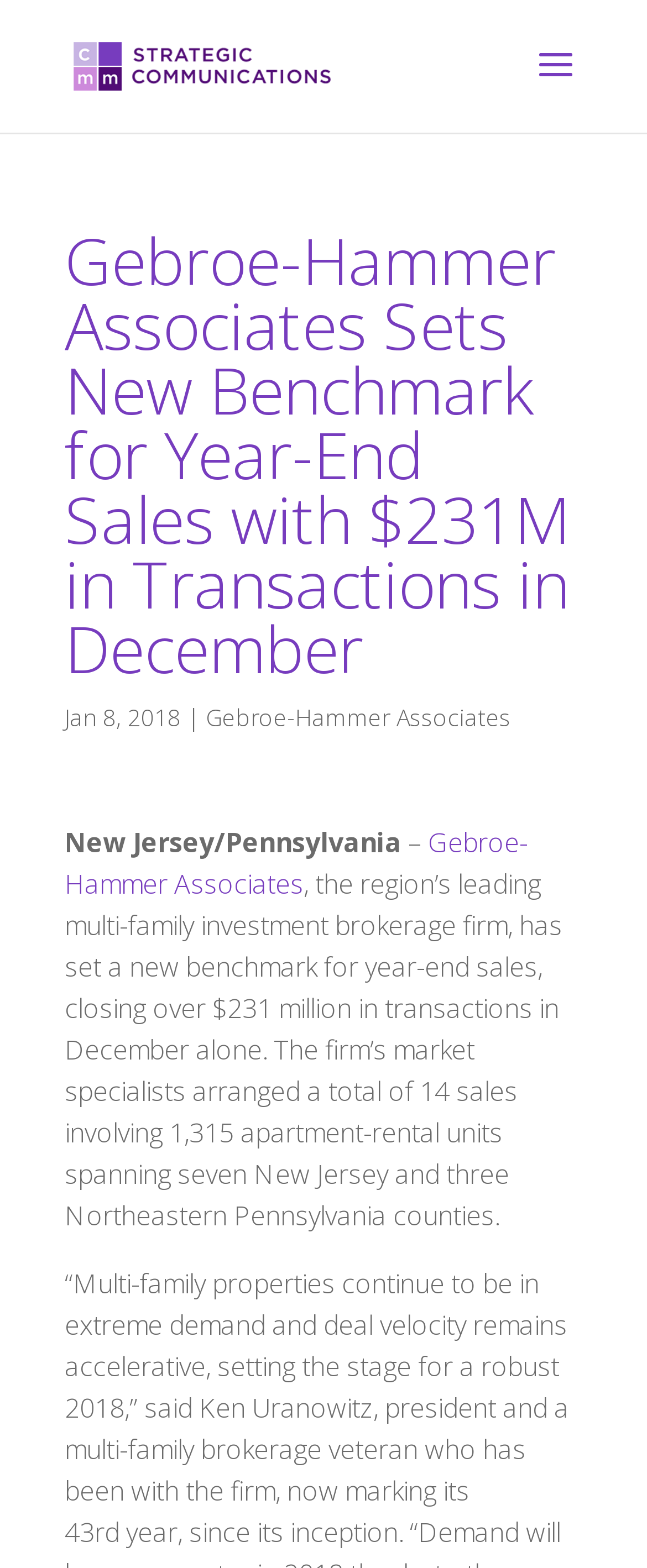Determine the bounding box coordinates in the format (top-left x, top-left y, bottom-right x, bottom-right y). Ensure all values are floating point numbers between 0 and 1. Identify the bounding box of the UI element described by: Gebroe-Hammer Associates

[0.1, 0.526, 0.815, 0.575]